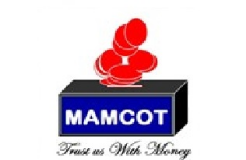What is the color of the bold letters of the name 'MAMCOT'?
Please respond to the question with a detailed and informative answer.

The caption states that the name 'MAMCOT' is prominently emblazoned in bold blue letters, conveying a sense of trust and reliability.